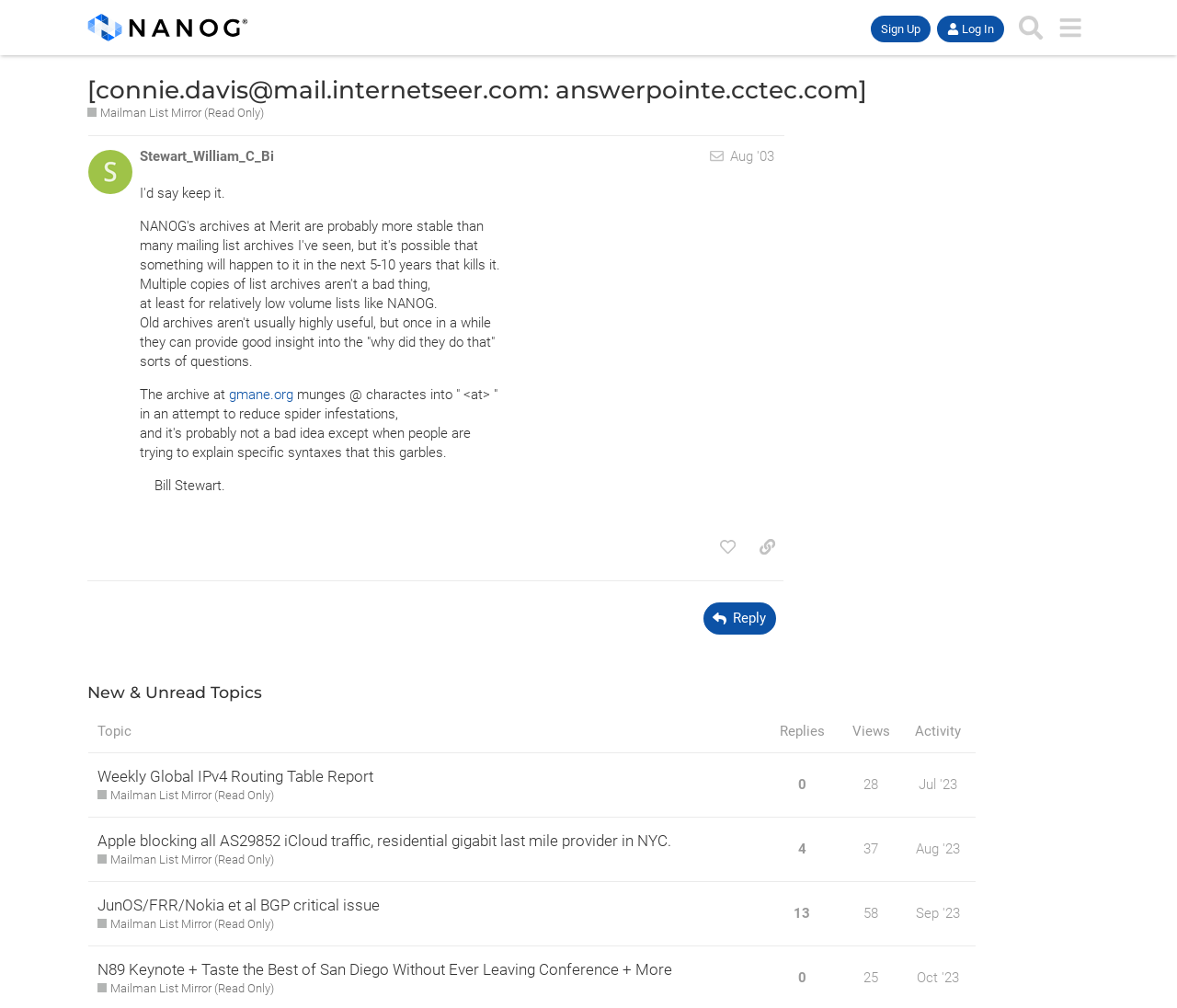Please find the bounding box coordinates for the clickable element needed to perform this instruction: "view table of contents".

None